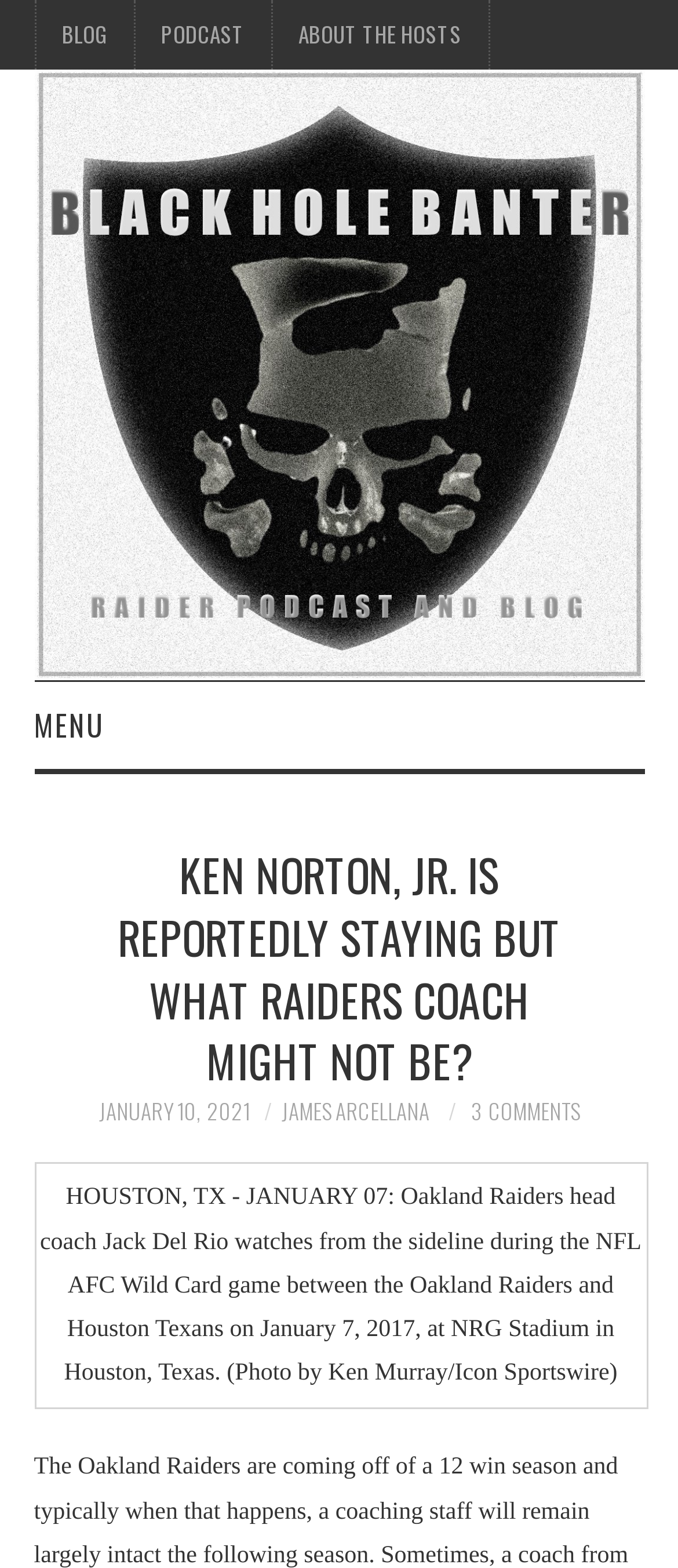What is the primary heading on this webpage?

KEN NORTON, JR. IS REPORTEDLY STAYING BUT WHAT RAIDERS COACH MIGHT NOT BE?